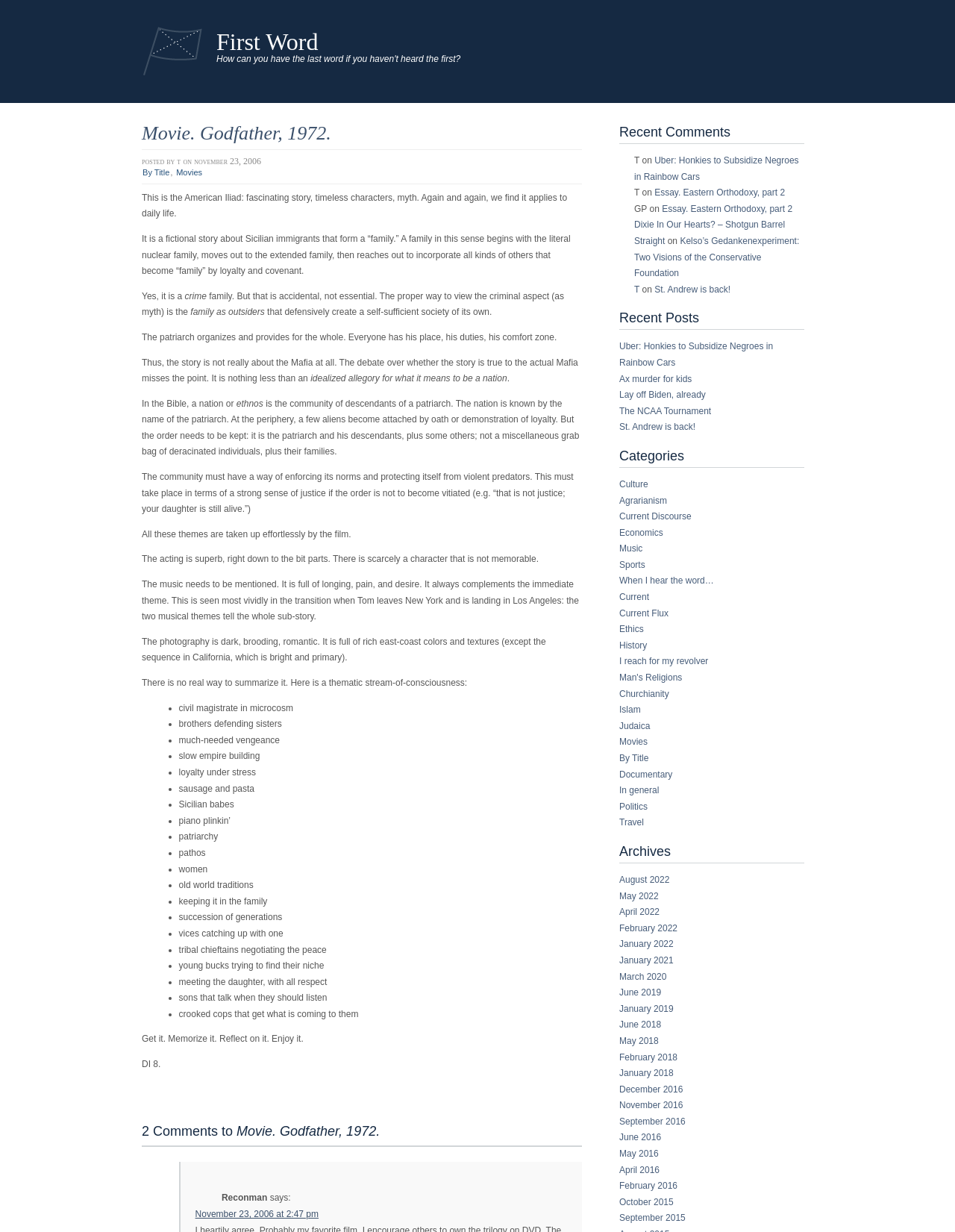Create a detailed summary of all the visual and textual information on the webpage.

This webpage is about a movie review of "The Godfather" (1972). At the top, there is a heading "First Word" and a link to it. Below that, there is a quote "How can you have the last word if you haven't heard the first?" 

The main content of the webpage is a review of the movie, which is divided into several paragraphs. The review discusses the themes of the movie, such as family, loyalty, and justice, and how they are portrayed through the story of Sicilian immigrants. The reviewer praises the acting, music, and photography of the movie, calling it an "idealized allegory for what it means to be a nation".

The review also includes a list of themes and motifs from the movie, presented in a bullet-point format. These themes include civil magistrate in microcosm, brothers defending sisters, much-needed vengeance, and others.

At the bottom of the webpage, there is a section for comments, with a heading "2 Comments to Movie. Godfather, 1972." and a footer section with a comment from a user named "Reconman" and a link to the comment timestamp.

On the right side of the webpage, there is a section with a heading "Recent Comments", but it does not contain any comments.